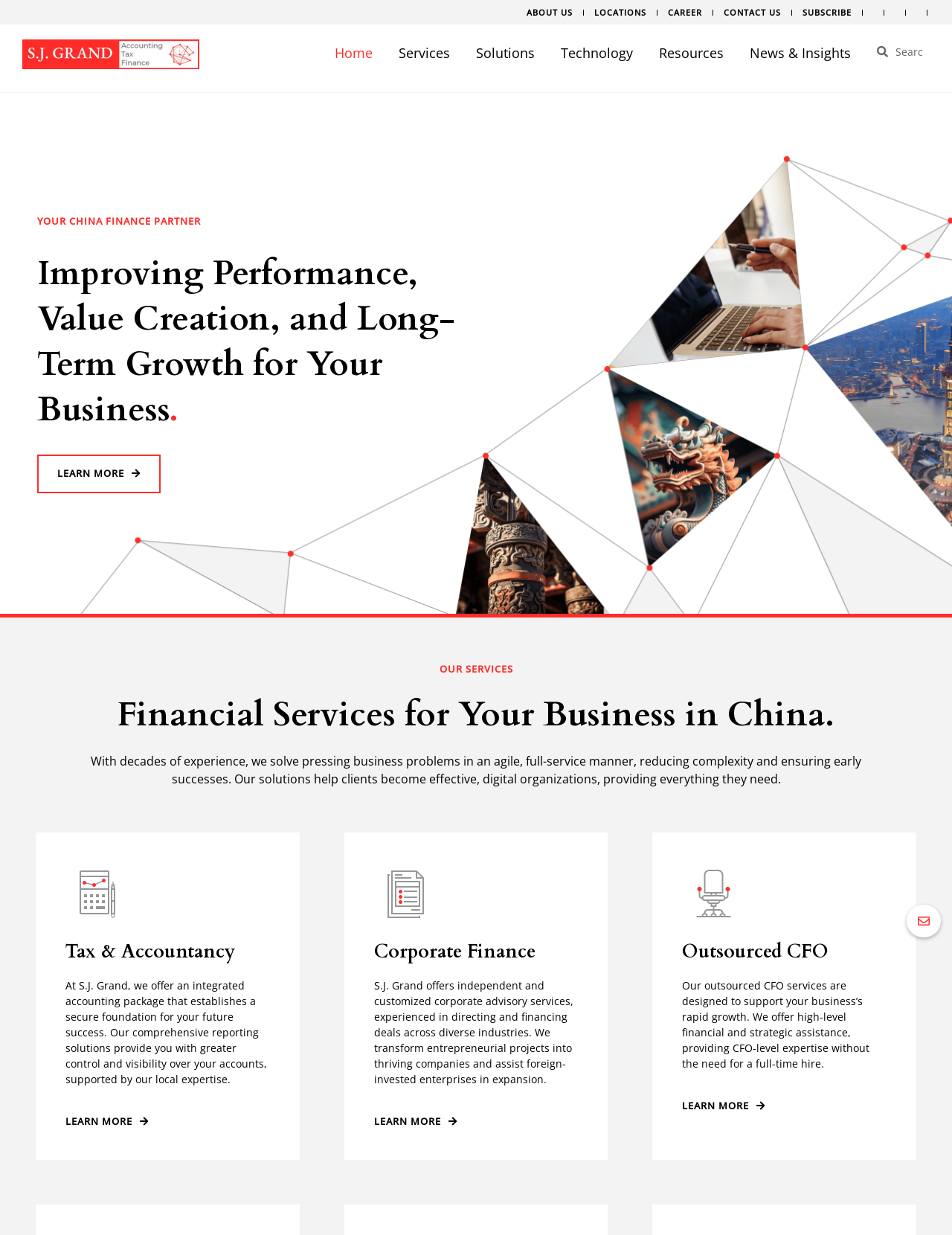What is the company's main service?
Provide a detailed answer to the question using information from the image.

Based on the webpage, the company's main service can be inferred from the headings and descriptions on the page. The heading 'OUR SERVICES' and the descriptions under it, such as 'Tax & Accountancy', 'Corporate Finance', and 'Outsourced CFO', suggest that the company provides accounting, tax, and finance services.